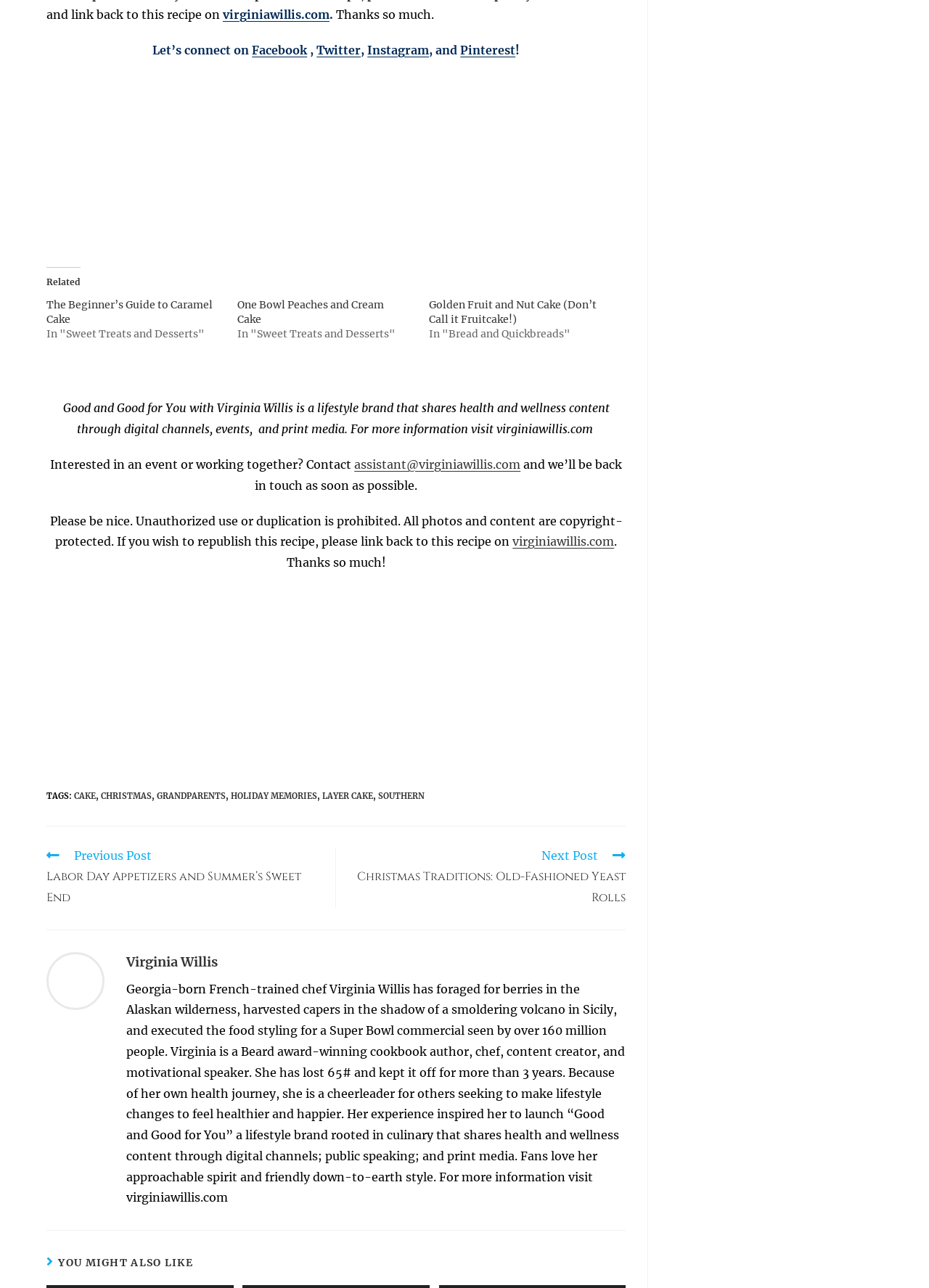Find the bounding box of the element with the following description: "alt="No Ordinary Apple Book Cover"". The coordinates must be four float numbers between 0 and 1, formatted as [left, top, right, bottom].

None